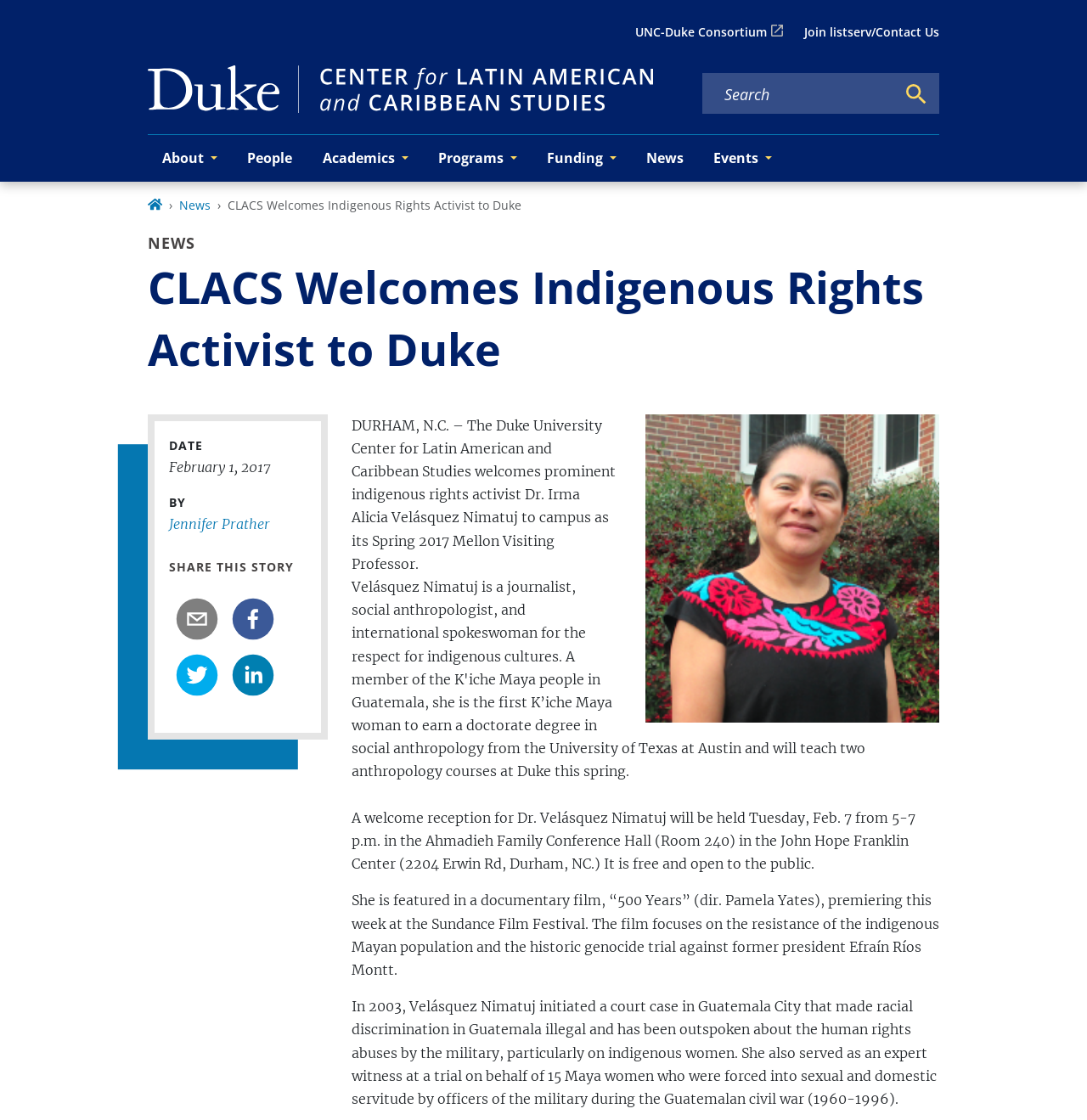Articulate a detailed summary of the webpage's content and design.

The webpage is about the Duke University Center for Latin American and Caribbean Studies welcoming Dr. Irma Alicia Velásquez Nimatuj, a prominent indigenous rights activist, to campus as its Spring 2017 Mellon Visiting Professor. 

At the top of the page, there is a utility menu with links to the UNC-Duke Consortium and Join listserv/Contact Us. Below this, there is a logo of the Duke Center for Latin American & Caribbean Studies, accompanied by a search box and a search button. 

To the left of the page, there is a primary navigation menu with buttons for About, People, Academics, Programs, Funding, News, and Events. Above this menu, there is a breadcrumb navigation with links to Home and News. 

The main content of the page is divided into two sections. The top section has a heading "CLACS Welcomes Indigenous Rights Activist to Duke" and a complementary section with the date "February 2017" and the author "Jennifer Prather". Below this, there are social media sharing buttons for email, Facebook, Twitter, and LinkedIn. 

The bottom section of the main content has an article with a photo of Dr. Irma Alicia Velásquez Nimatuj. Below the photo, there are three paragraphs of text describing Dr. Velásquez Nimatuj's background and achievements, including her work as a prominent indigenous rights activist, her feature in a documentary film, and her efforts to combat human rights abuses in Guatemala.